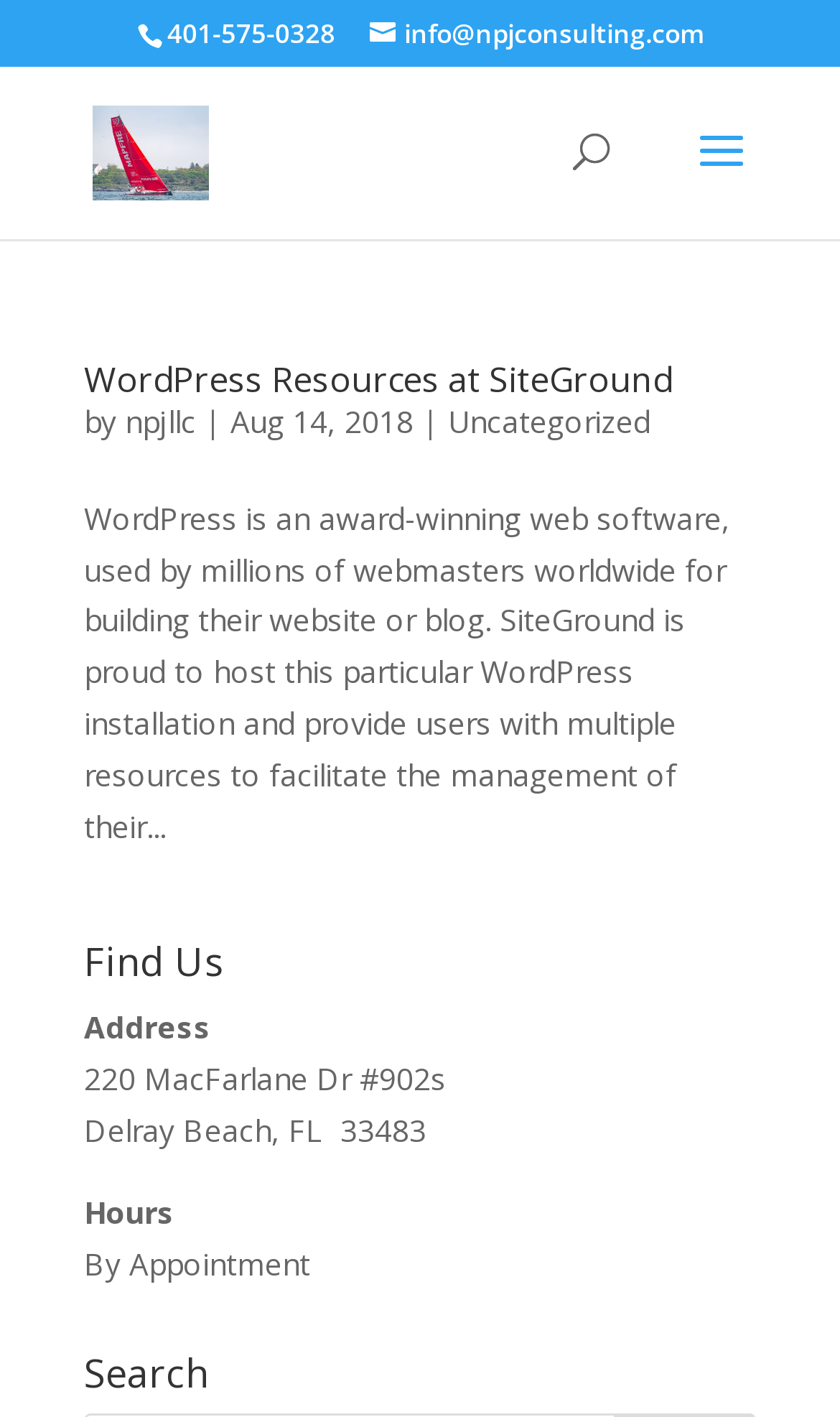What is the address of NPJ Consulting?
Please give a detailed and elaborate answer to the question.

I found the address by looking at the static text element with the bounding box coordinates [0.1, 0.747, 0.531, 0.776] which contains the address '220 MacFarlane Dr #902s'. This element is located within the 'Find Us' section with the bounding box coordinates [0.1, 0.665, 0.9, 0.708].